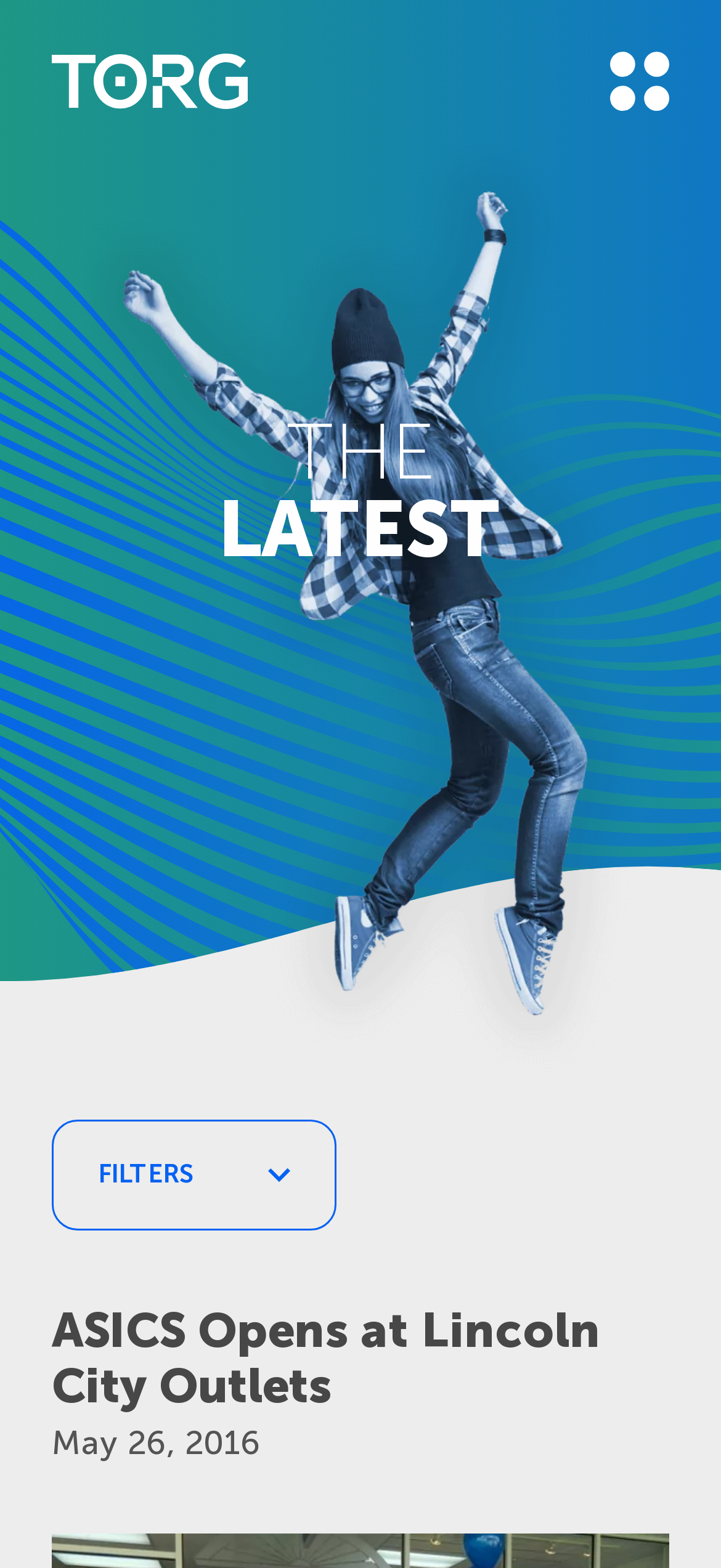Determine the bounding box of the UI element mentioned here: "alt="logo"". The coordinates must be in the format [left, top, right, bottom] with values ranging from 0 to 1.

[0.072, 0.034, 0.344, 0.074]